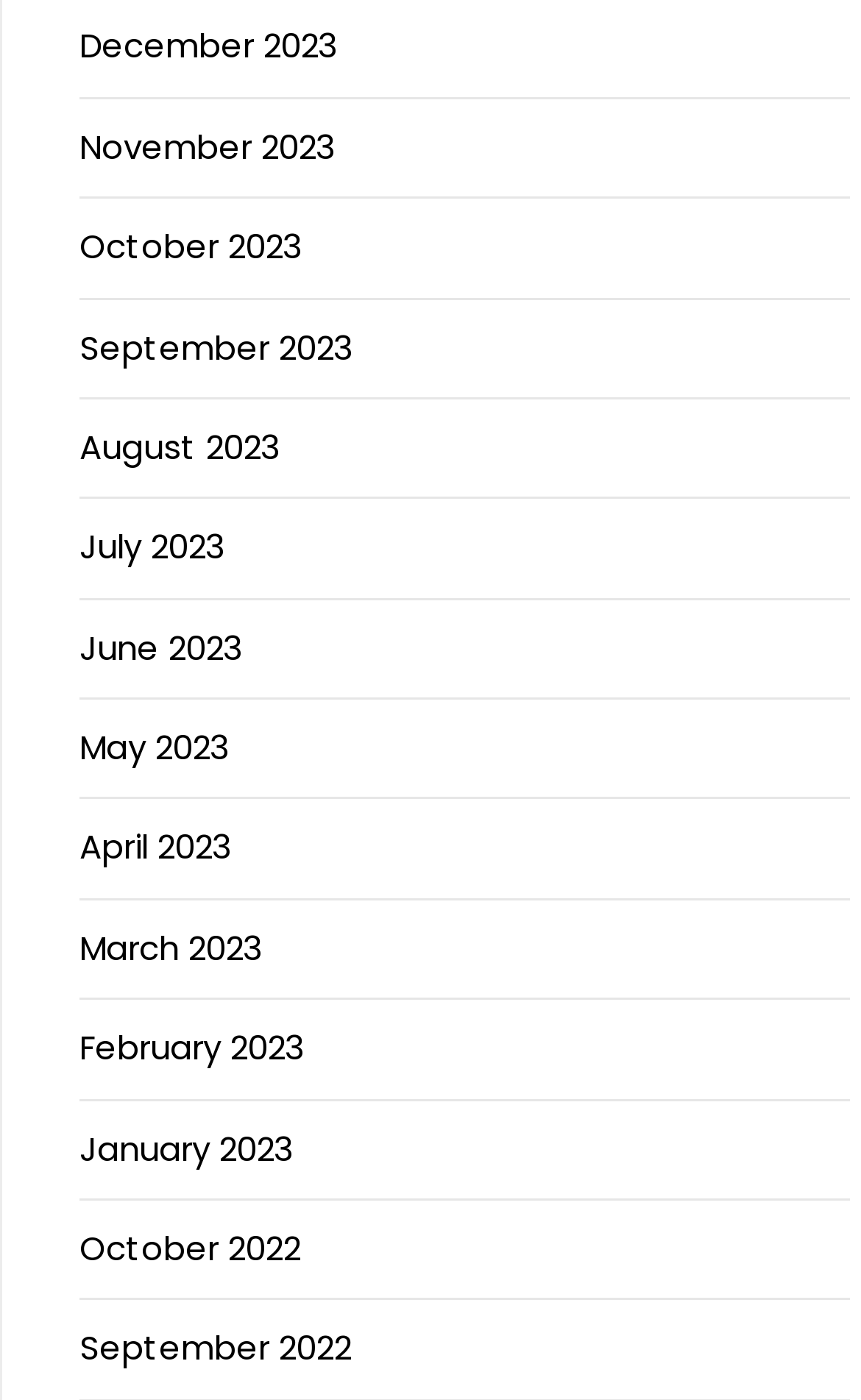Locate the UI element described by September 2023 in the provided webpage screenshot. Return the bounding box coordinates in the format (top-left x, top-left y, bottom-right x, bottom-right y), ensuring all values are between 0 and 1.

[0.092, 0.231, 0.41, 0.264]